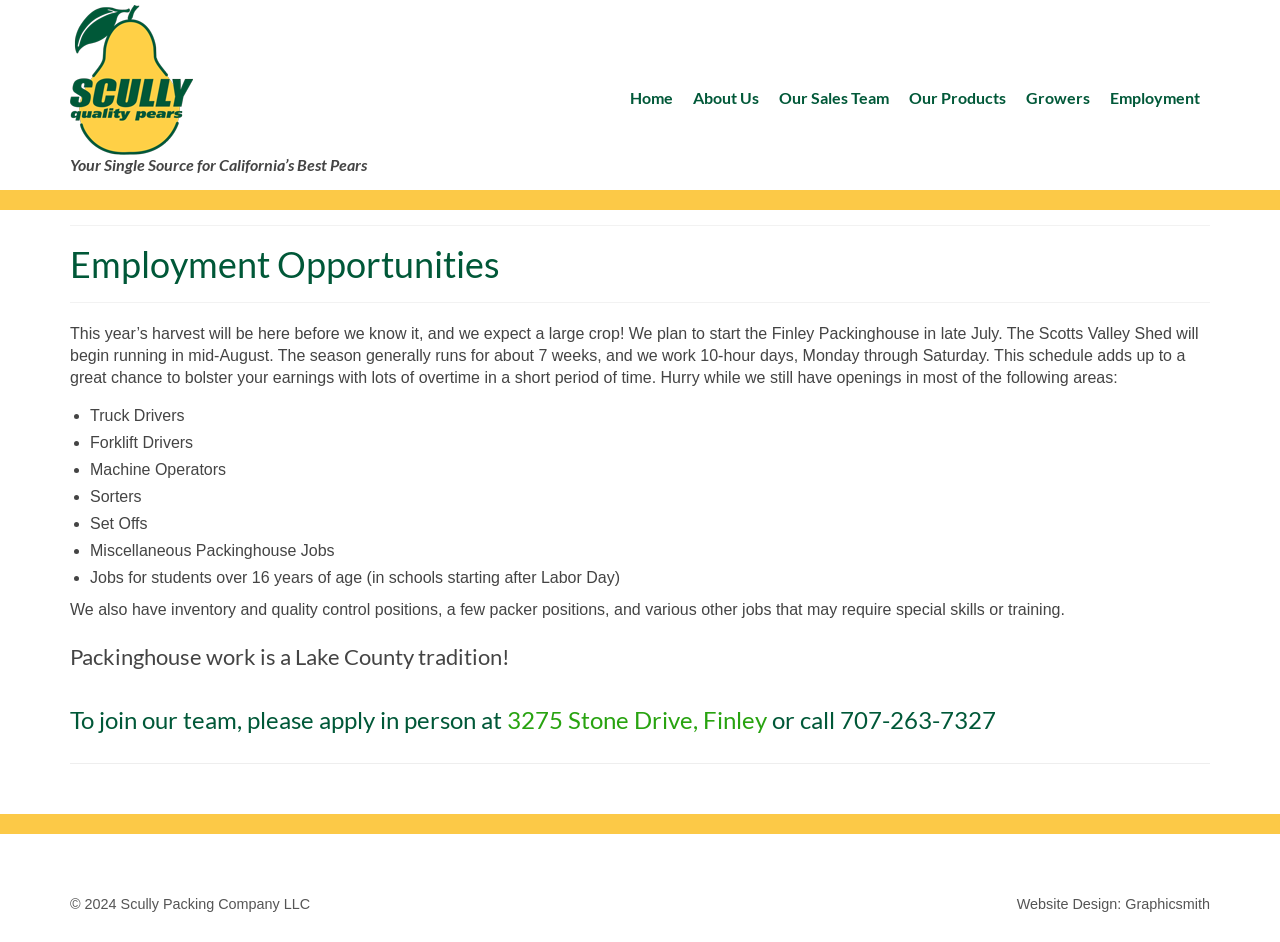Please identify the bounding box coordinates of the clickable element to fulfill the following instruction: "Click Scully Packing". The coordinates should be four float numbers between 0 and 1, i.e., [left, top, right, bottom].

[0.055, 0.005, 0.336, 0.165]